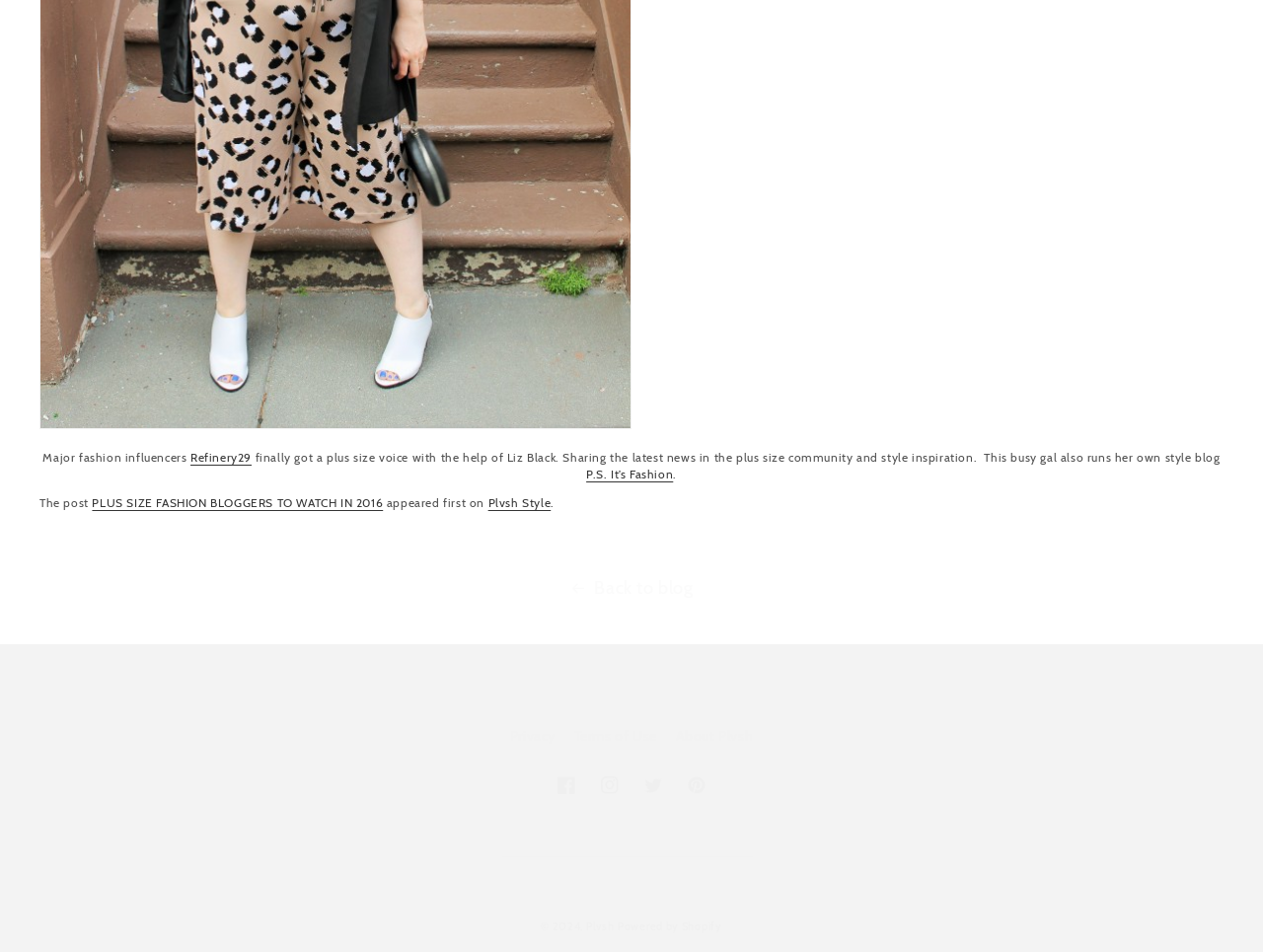Please determine the bounding box coordinates of the area that needs to be clicked to complete this task: 'visit Plvsh Style blog'. The coordinates must be four float numbers between 0 and 1, formatted as [left, top, right, bottom].

[0.386, 0.52, 0.436, 0.535]